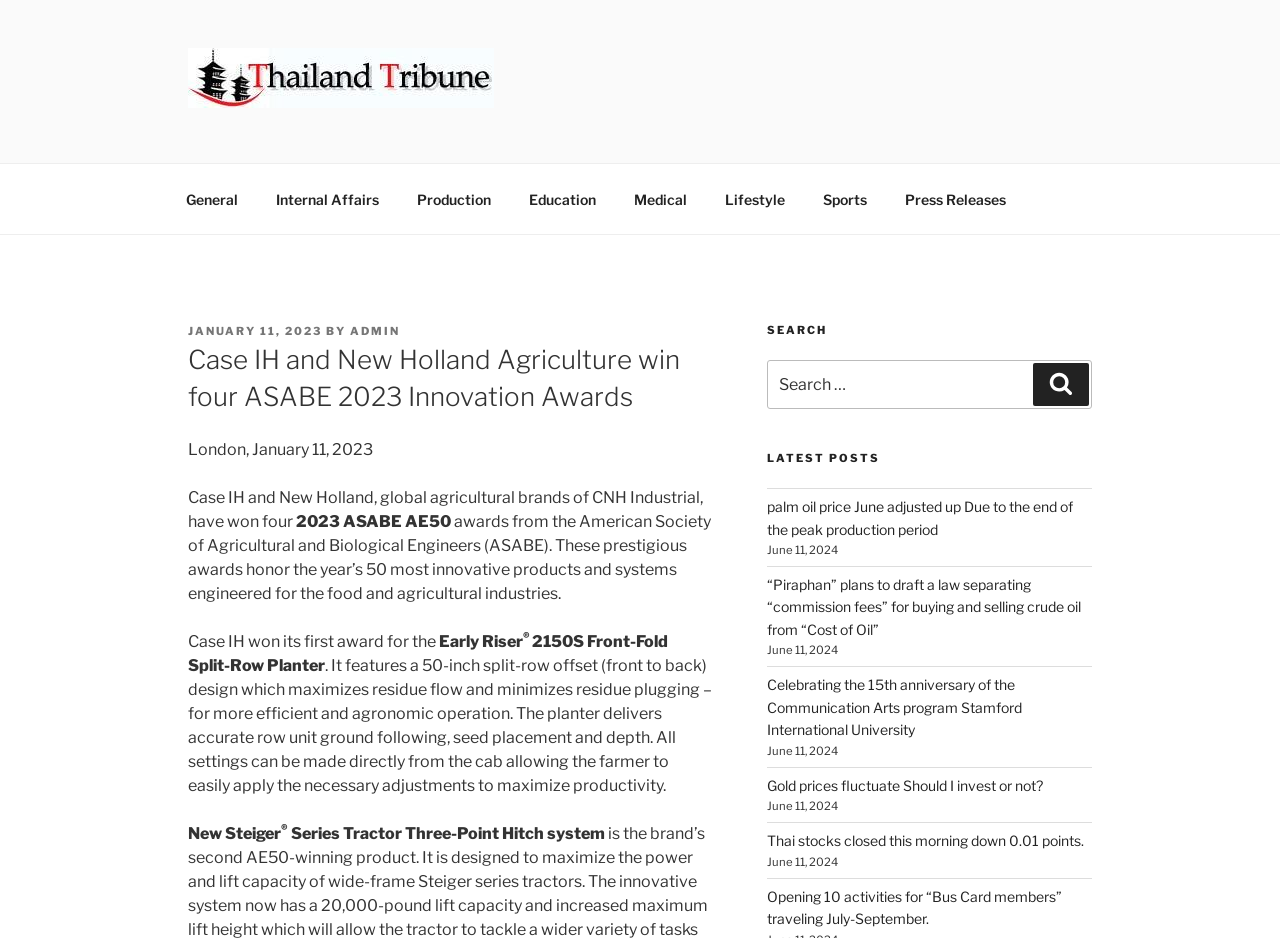Answer briefly with one word or phrase:
How many awards did Case IH and New Holland win from the American Society of Agricultural and Biological Engineers?

Four